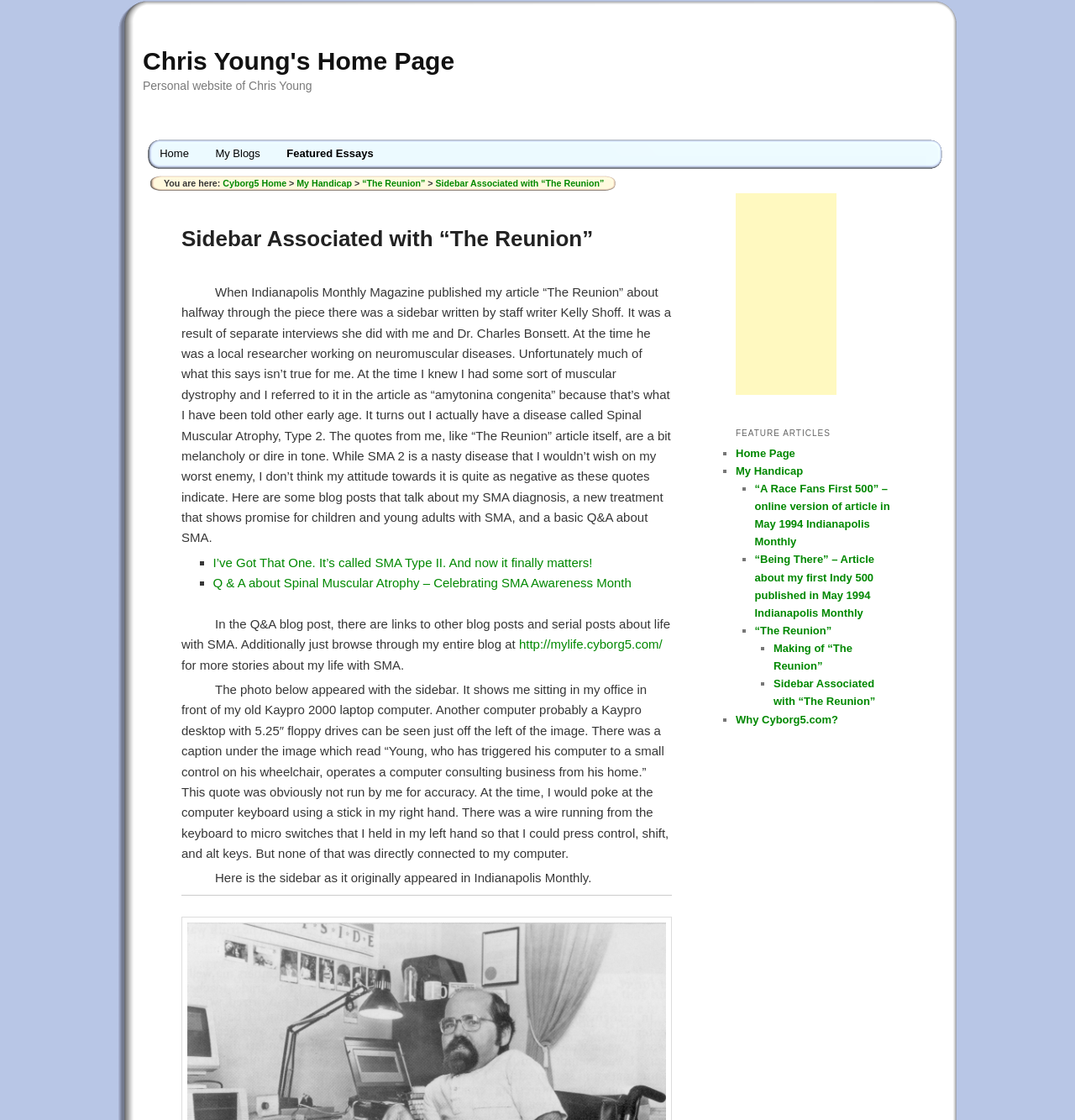Based on the description "Making of “The Reunion”", find the bounding box of the specified UI element.

[0.72, 0.573, 0.793, 0.6]